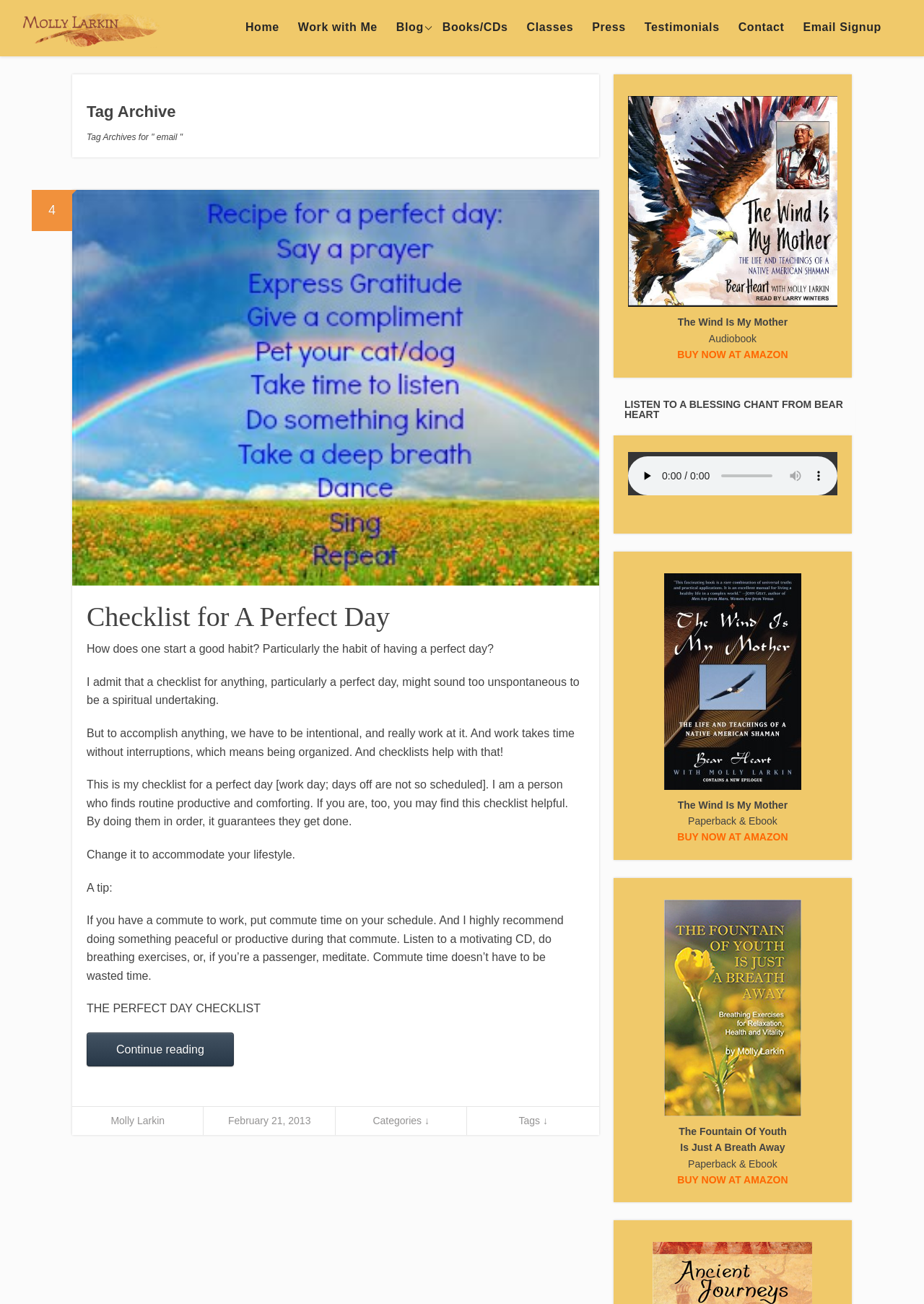Determine the bounding box coordinates (top-left x, top-left y, bottom-right x, bottom-right y) of the UI element described in the following text: Terms of Service

None